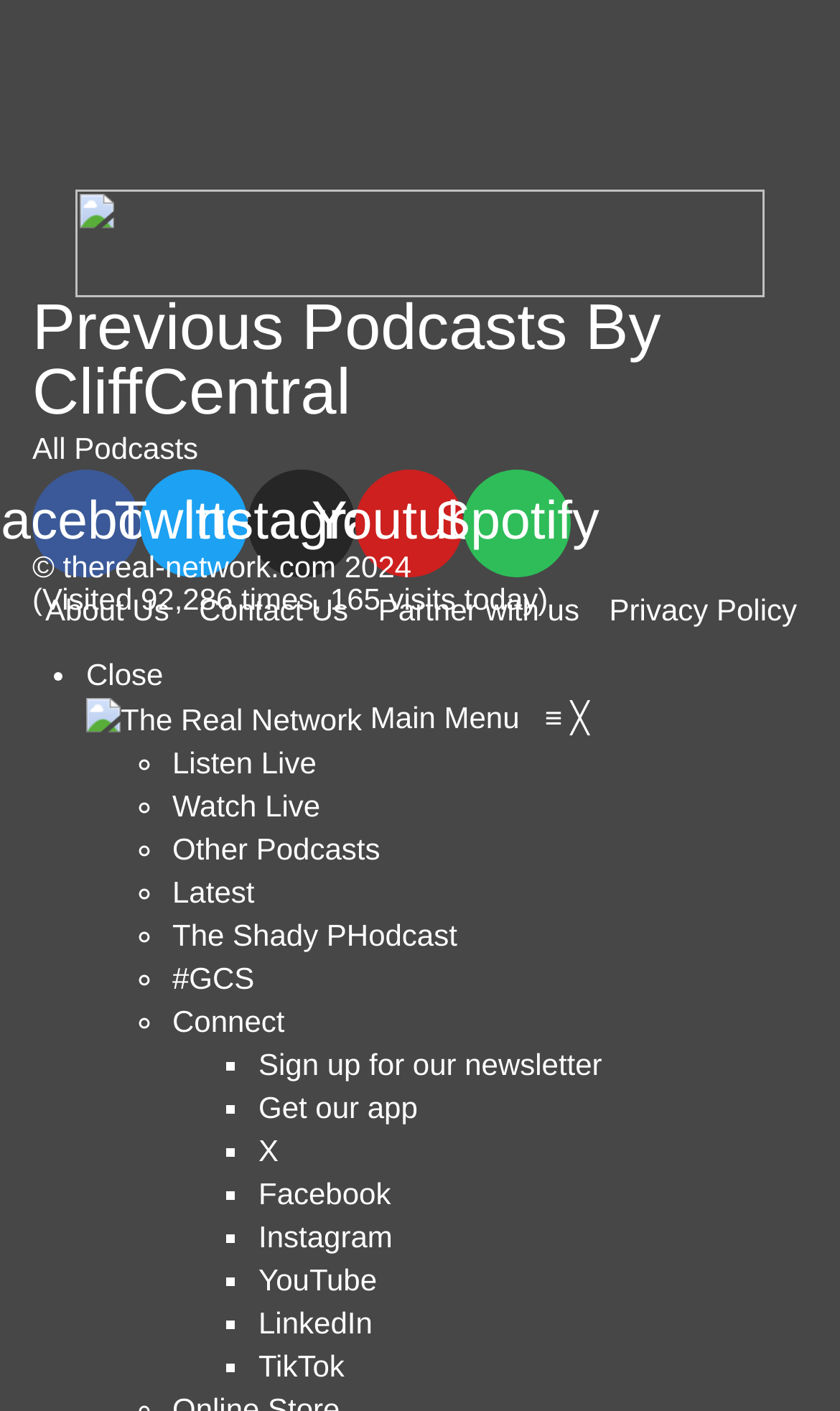What is the name of the network?
Answer the question with a single word or phrase by looking at the picture.

The Real Network